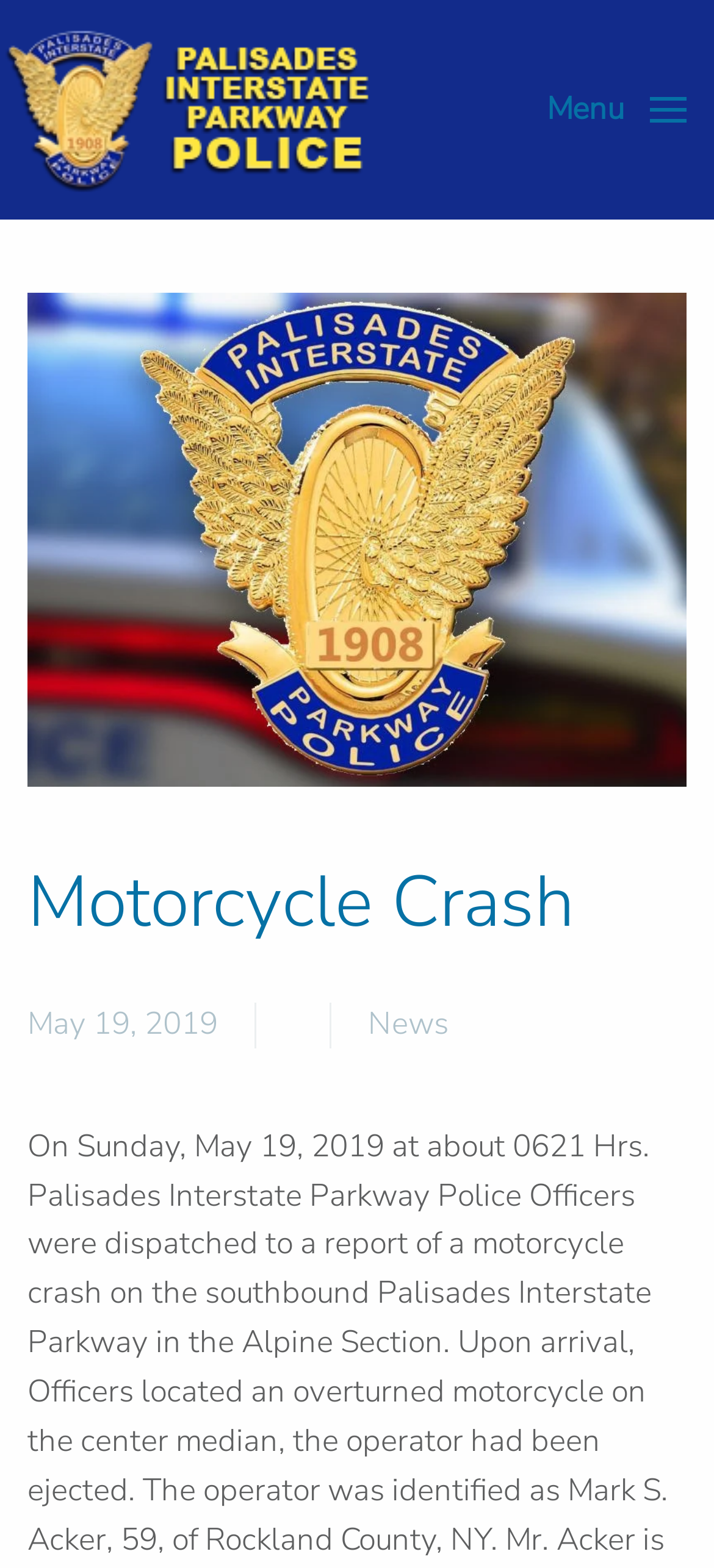Is there a menu on the webpage?
Based on the visual information, provide a detailed and comprehensive answer.

I found a button element with the text 'Open menu' on the top right corner of the webpage. This suggests that there is a menu on the webpage that can be opened by clicking the button.